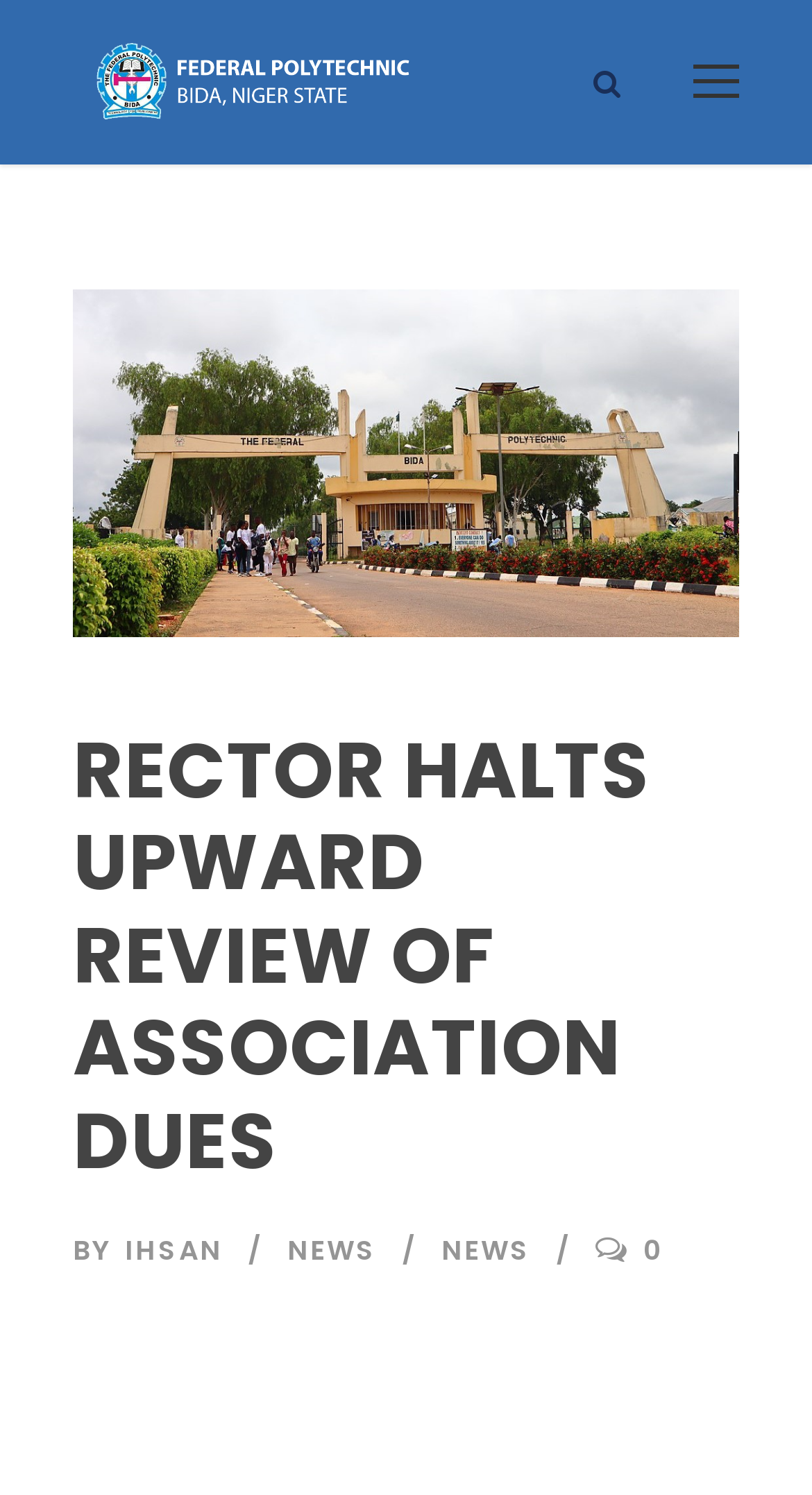Please use the details from the image to answer the following question comprehensively:
What is the icon at the bottom right?

I looked at the bottom right corner of the webpage, and found an icon represented by 'uf106' at [0.808, 0.82, 0.923, 0.883].